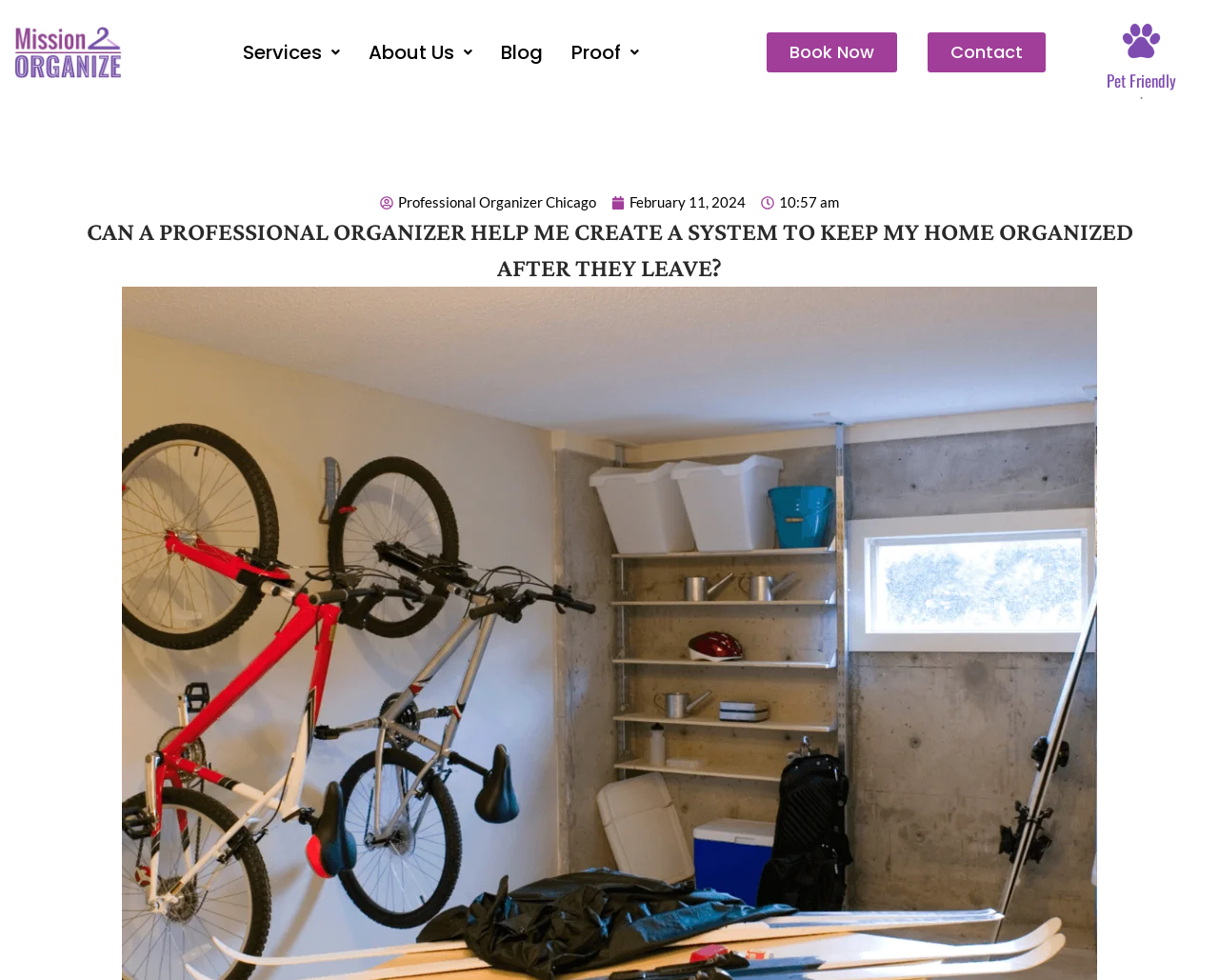Locate the bounding box coordinates of the UI element described by: "Book Now". Provide the coordinates as four float numbers between 0 and 1, formatted as [left, top, right, bottom].

[0.629, 0.033, 0.736, 0.074]